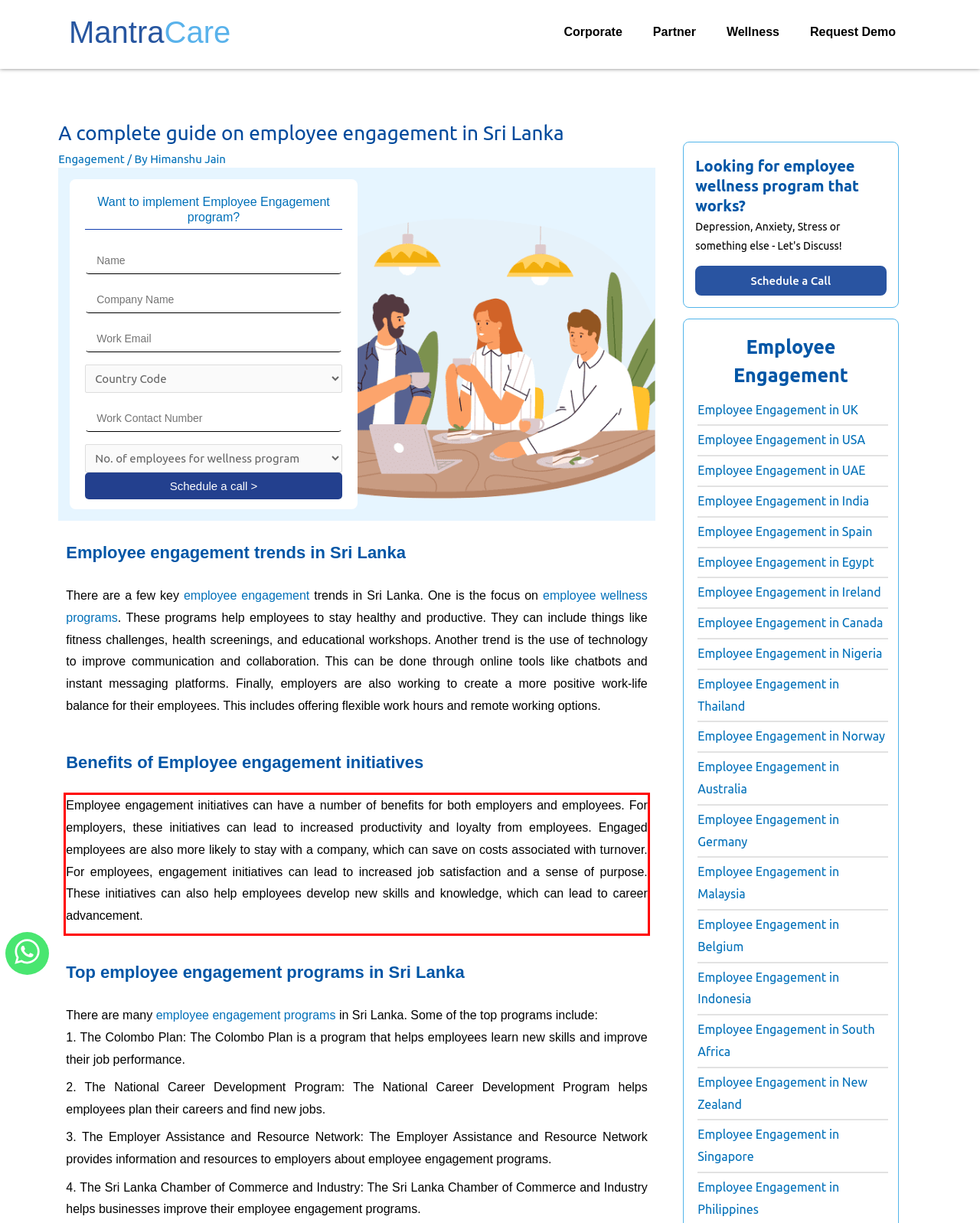Given a screenshot of a webpage containing a red rectangle bounding box, extract and provide the text content found within the red bounding box.

Employee engagement initiatives can have a number of benefits for both employers and employees. For employers, these initiatives can lead to increased productivity and loyalty from employees. Engaged employees are also more likely to stay with a company, which can save on costs associated with turnover. For employees, engagement initiatives can lead to increased job satisfaction and a sense of purpose. These initiatives can also help employees develop new skills and knowledge, which can lead to career advancement.